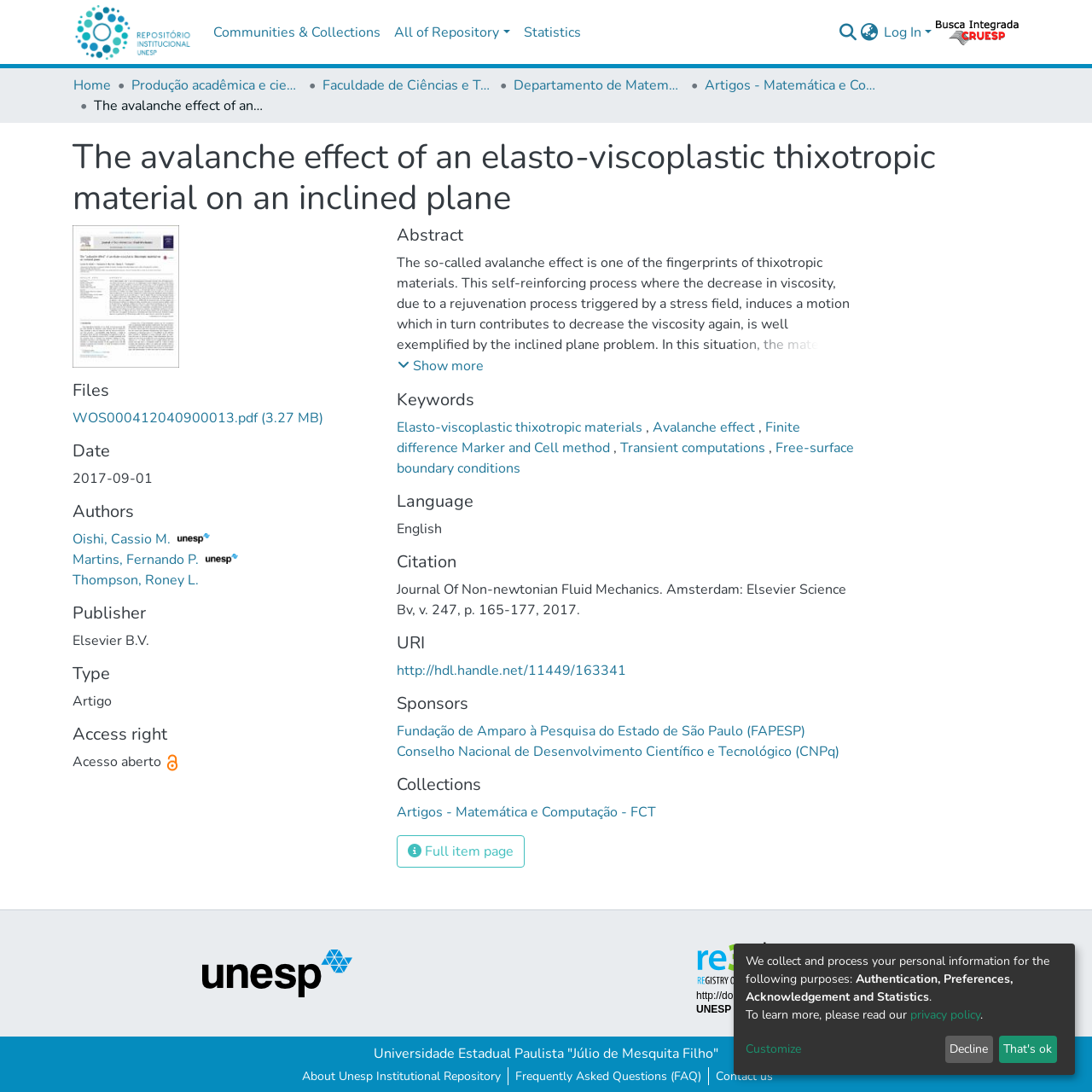Bounding box coordinates are specified in the format (top-left x, top-left y, bottom-right x, bottom-right y). All values are floating point numbers bounded between 0 and 1. Please provide the bounding box coordinate of the region this sentence describes: Avalanche effect

[0.598, 0.383, 0.695, 0.4]